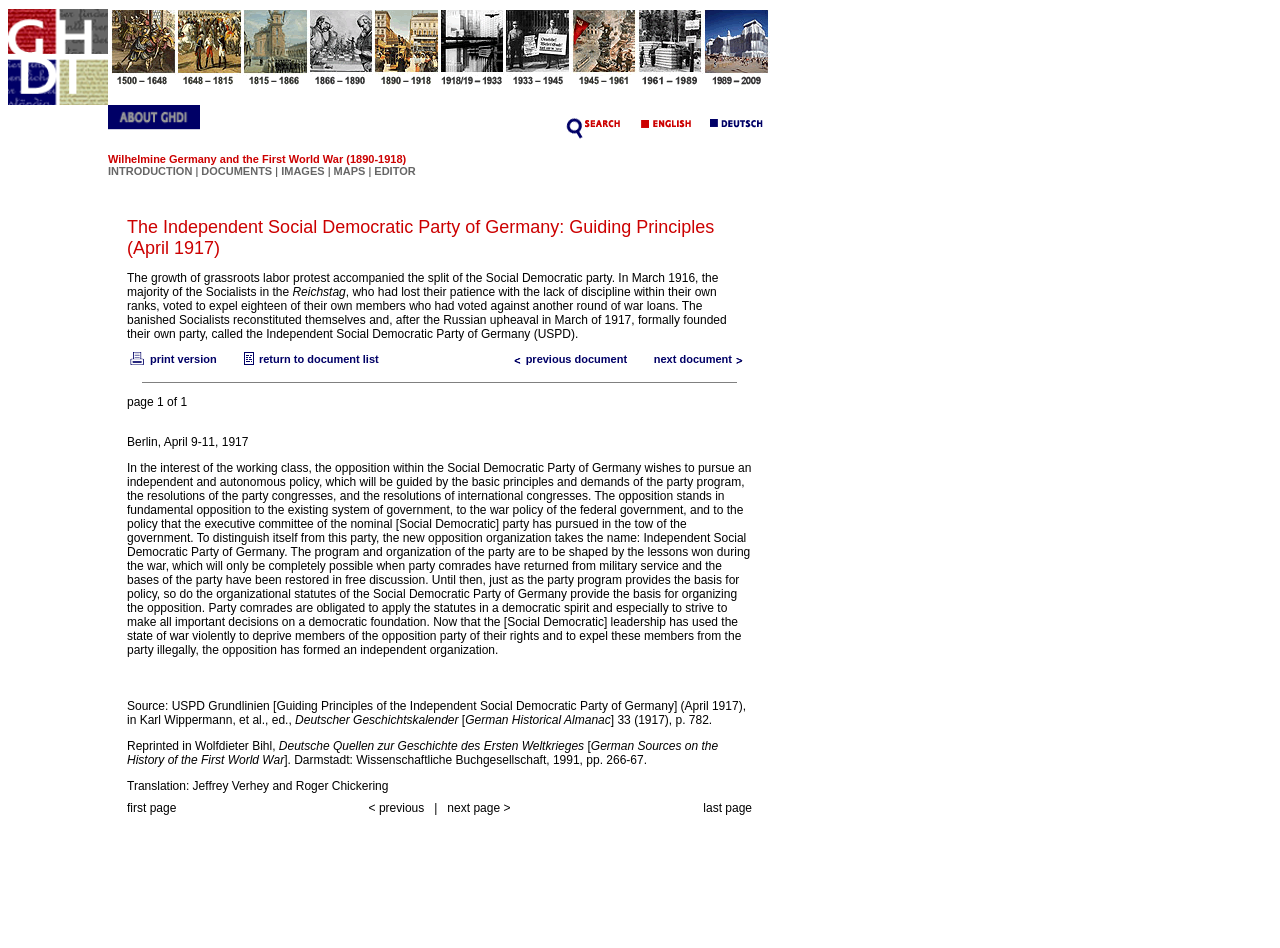Please identify the bounding box coordinates of the element I should click to complete this instruction: 'print the current document'. The coordinates should be given as four float numbers between 0 and 1, like this: [left, top, right, bottom].

[0.099, 0.372, 0.169, 0.385]